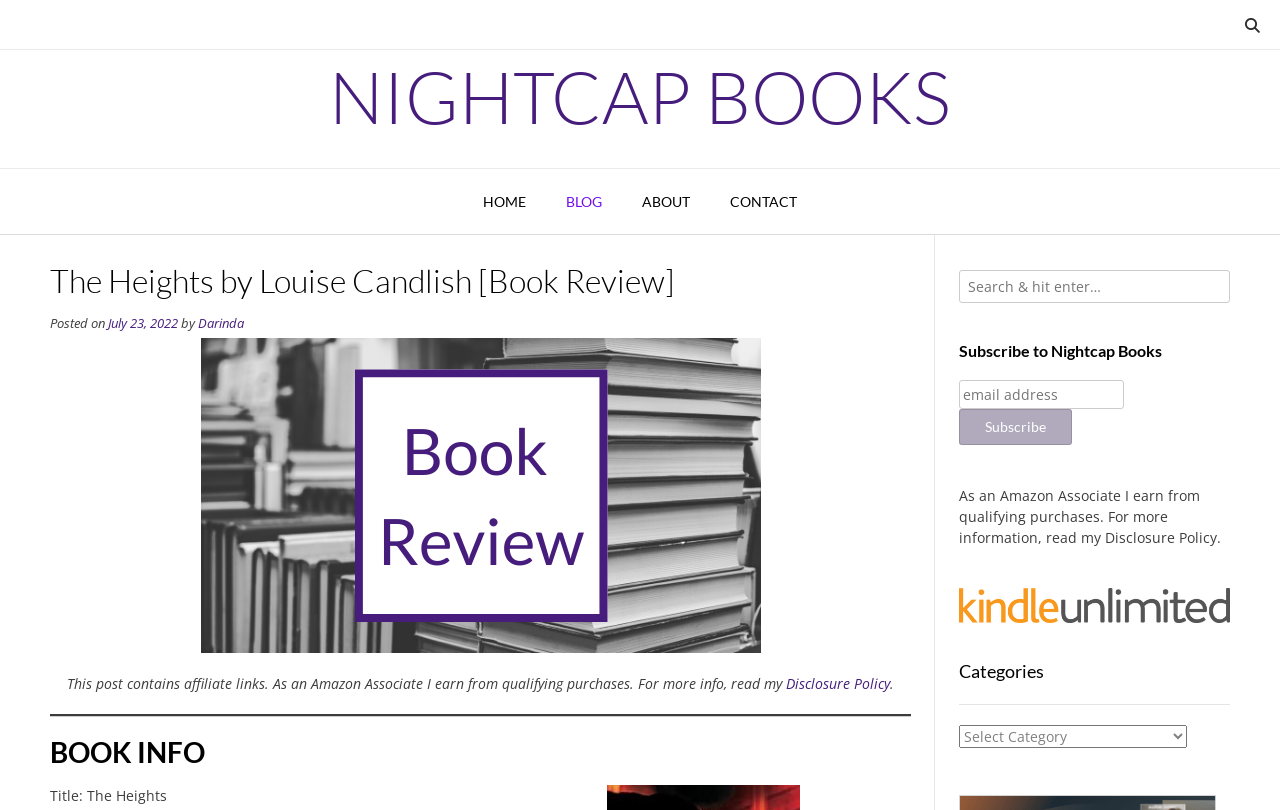Locate the bounding box coordinates of the area you need to click to fulfill this instruction: 'Click the search button'. The coordinates must be in the form of four float numbers ranging from 0 to 1: [left, top, right, bottom].

[0.749, 0.333, 0.961, 0.374]